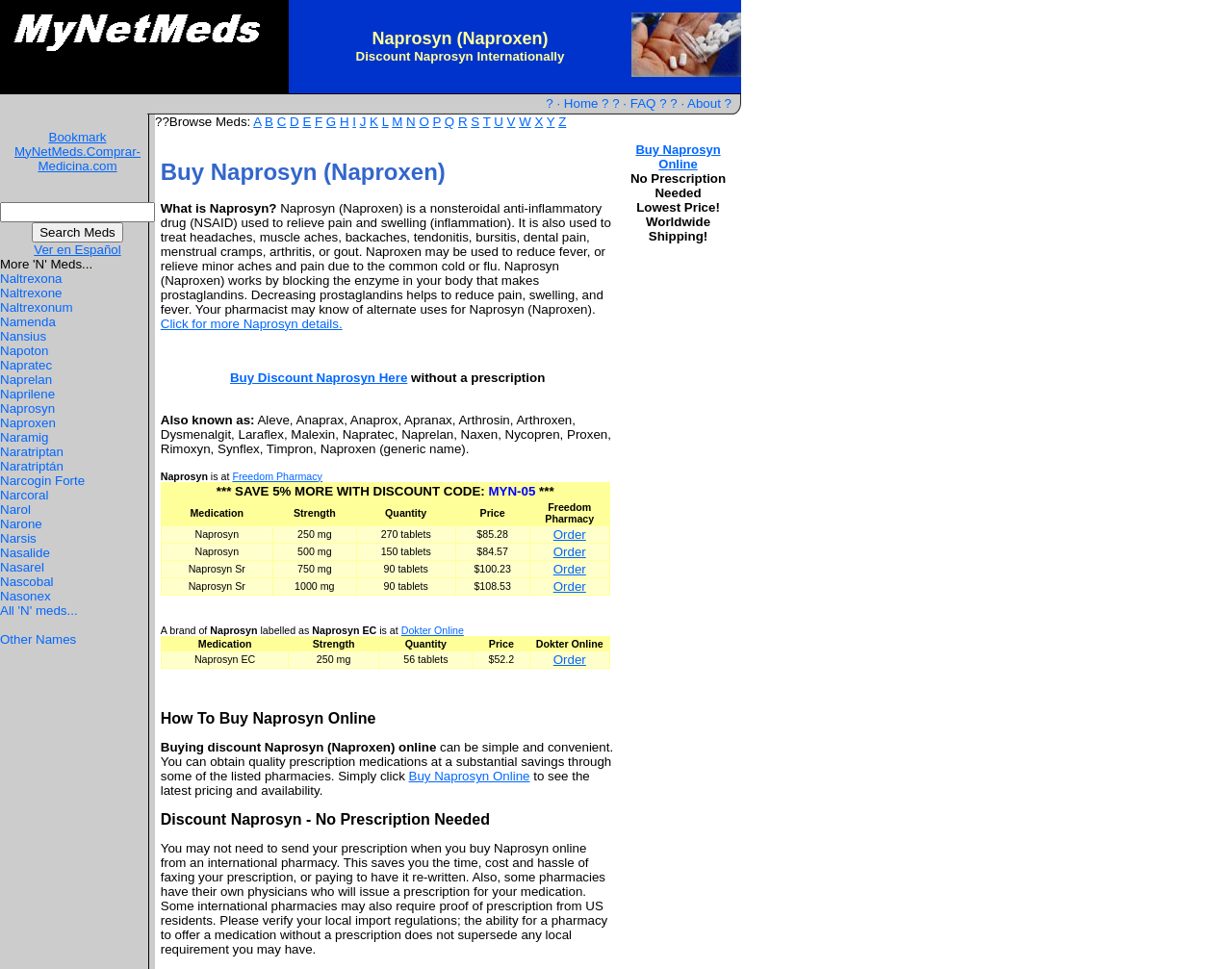Please provide a brief answer to the following inquiry using a single word or phrase:
What is the discount code for saving 5% more?

MYN-05